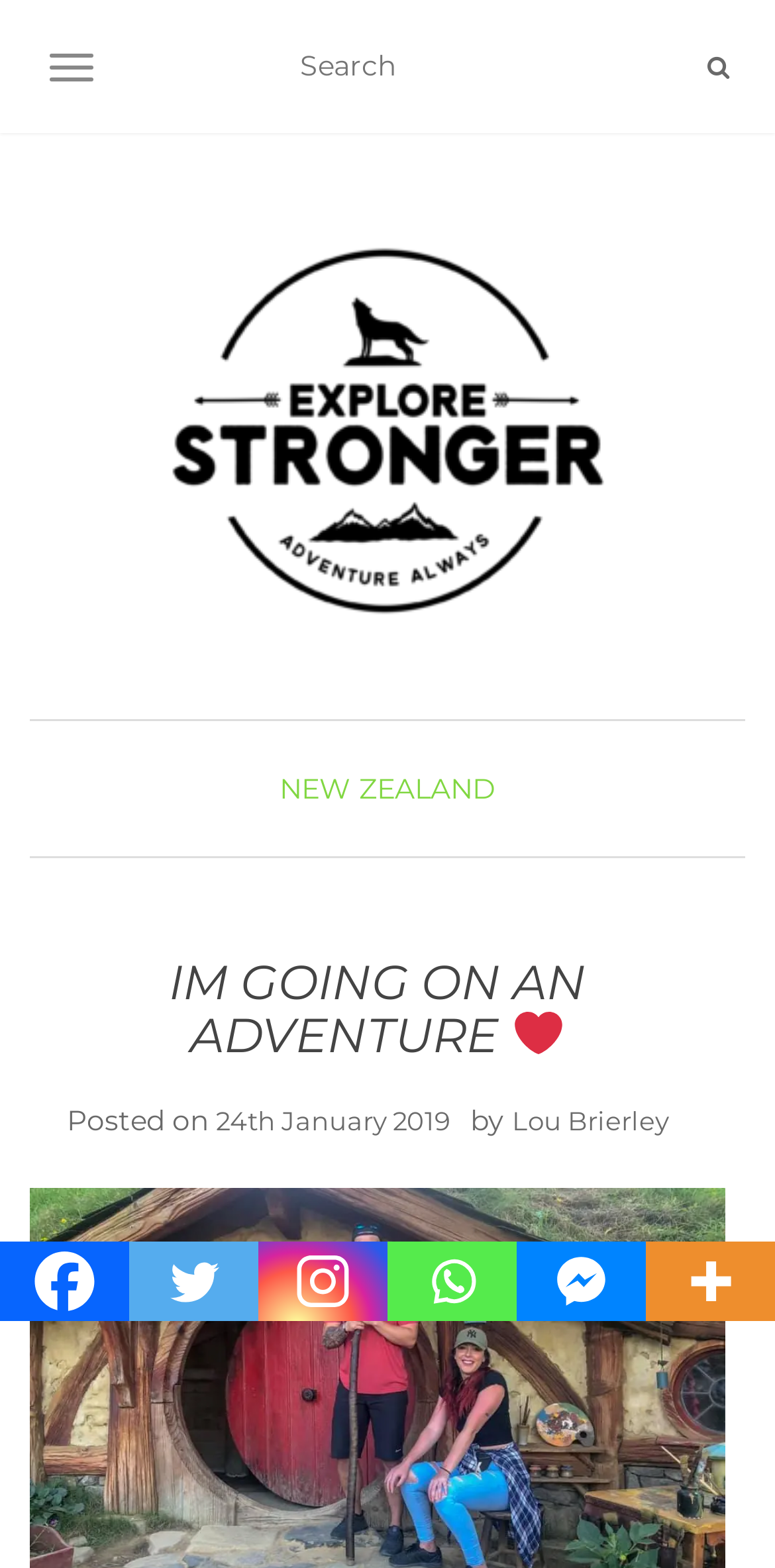Locate the bounding box coordinates of the area where you should click to accomplish the instruction: "Search for something".

[0.382, 0.023, 0.892, 0.061]